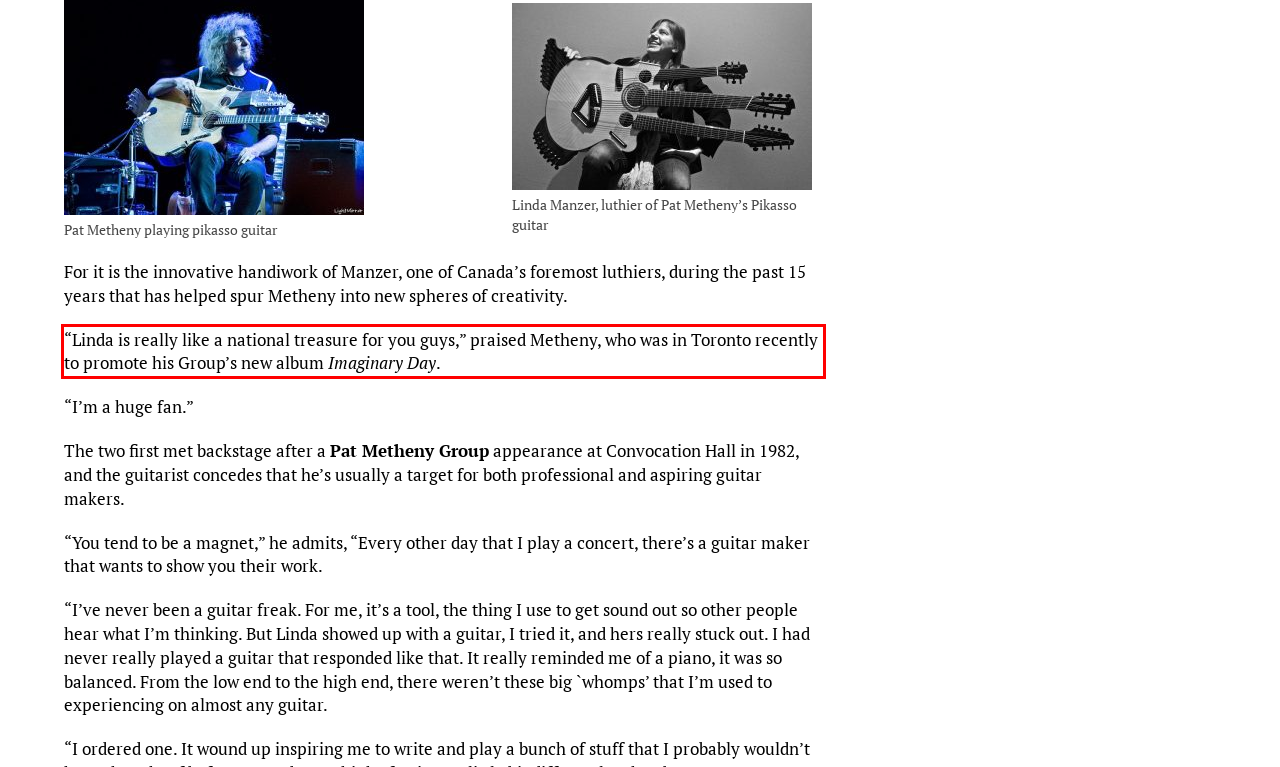Within the screenshot of the webpage, locate the red bounding box and use OCR to identify and provide the text content inside it.

“Linda is really like a national treasure for you guys,” praised Metheny, who was in Toronto recently to promote his Group’s new album Imaginary Day.